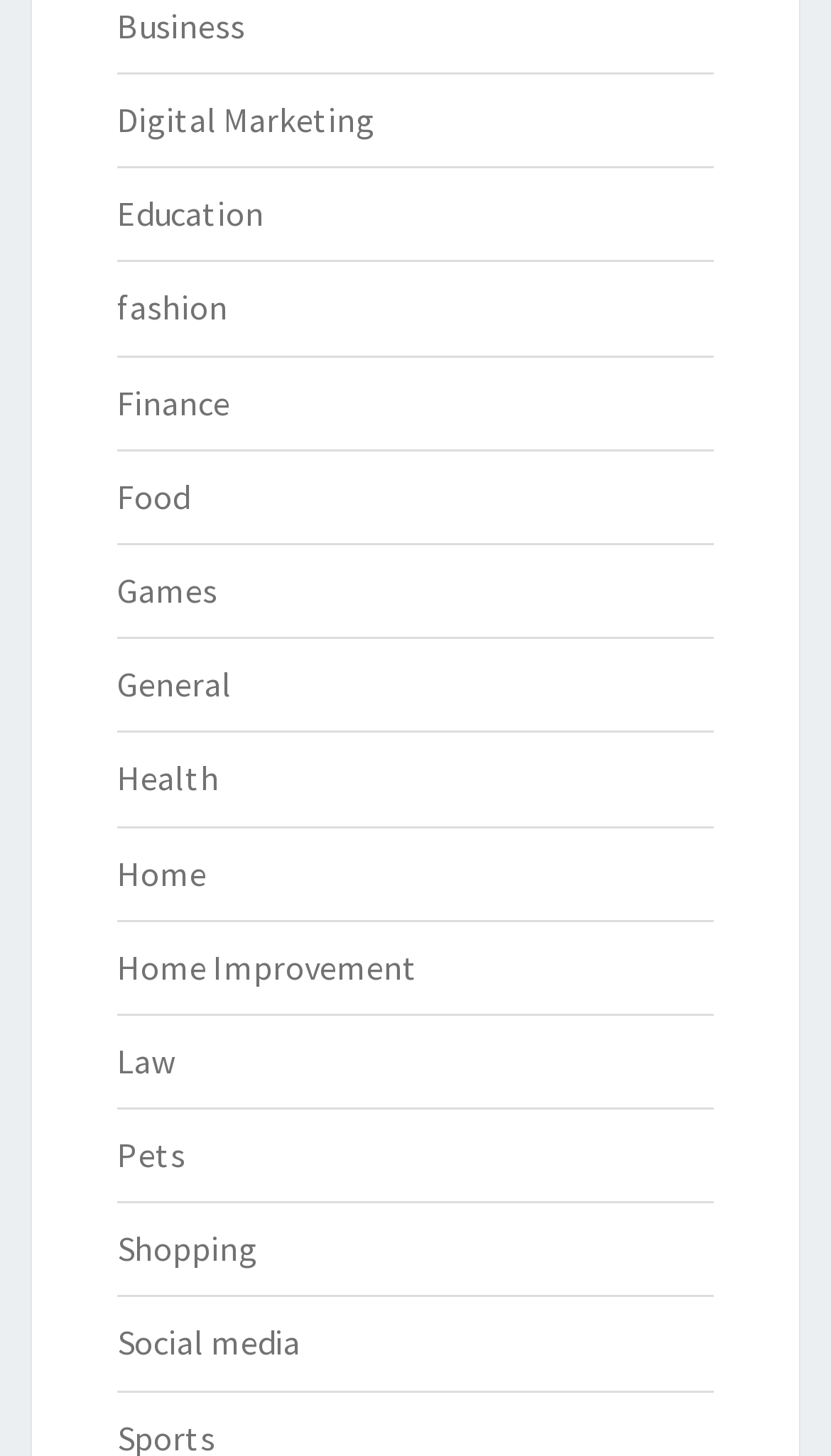Identify the bounding box coordinates of the area you need to click to perform the following instruction: "Click on Home".

None